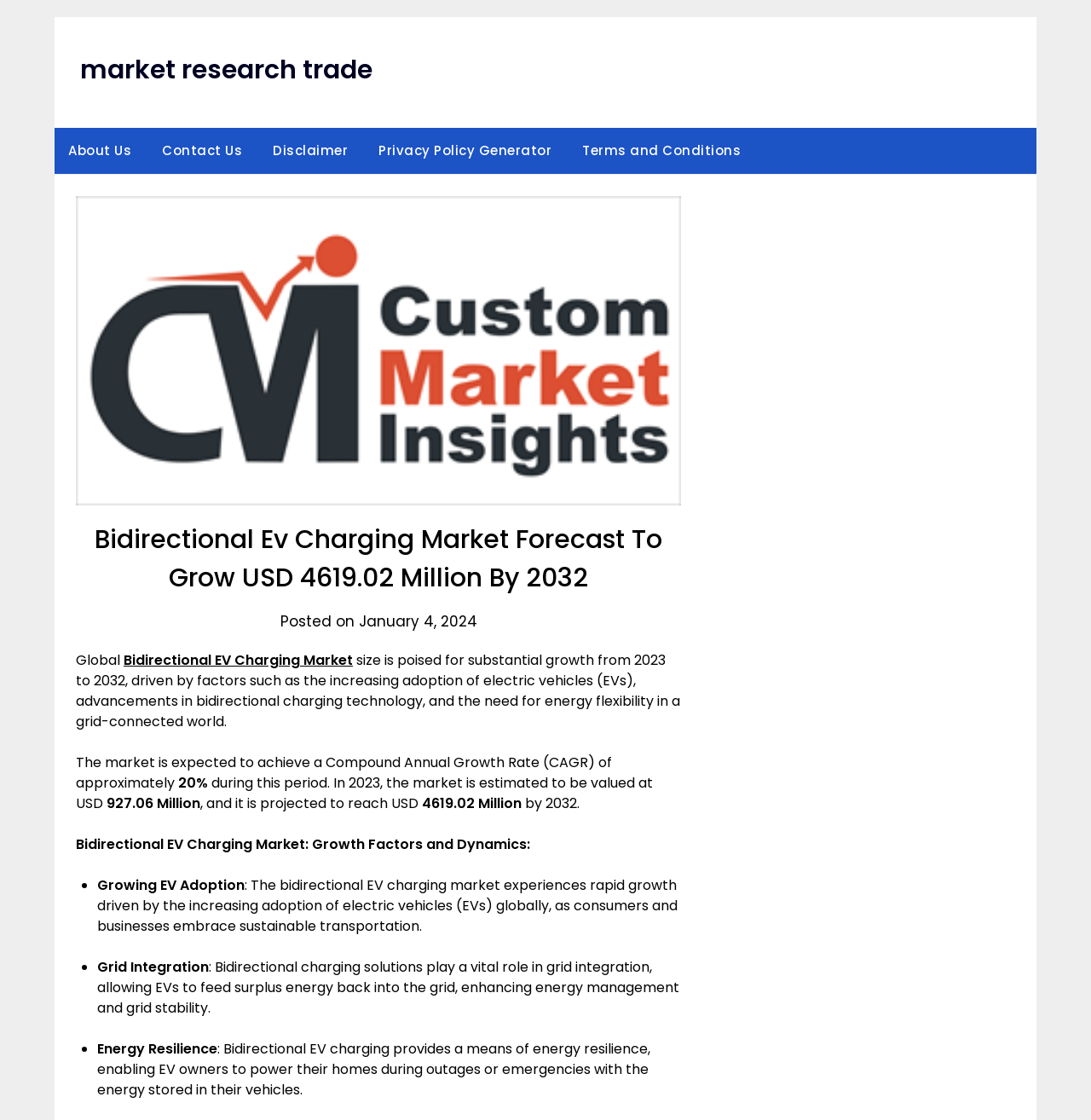Generate an in-depth caption that captures all aspects of the webpage.

The webpage is about the Bidirectional EV Charging Market Forecast, with a focus on its growth from 2023 to 2032. At the top, there are several links to other pages, including "About Us", "Contact Us", "Disclaimer", "Privacy Policy Generator", and "Terms and Conditions". Below these links, there is an image of "Custom Market Insights" and a header with the title "Bidirectional Ev Charging Market Forecast To Grow USD 4619.02 Million By 2032".

The main content of the page starts with a heading that repeats the title, followed by a posted date of January 4, 2024. The text then describes the market, stating that it is poised for substantial growth driven by factors such as the increasing adoption of electric vehicles, advancements in bidirectional charging technology, and the need for energy flexibility. The market is expected to achieve a Compound Annual Growth Rate (CAGR) of approximately 20% during this period, with an estimated value of USD 927.06 Million in 2023 and projected to reach USD 4619.02 Million by 2032.

Below this text, there is a section titled "Bidirectional EV Charging Market: Growth Factors and Dynamics", which lists three growth factors: Growing EV Adoption, Grid Integration, and Energy Resilience. Each factor is described in a short paragraph, explaining how it contributes to the market's growth.